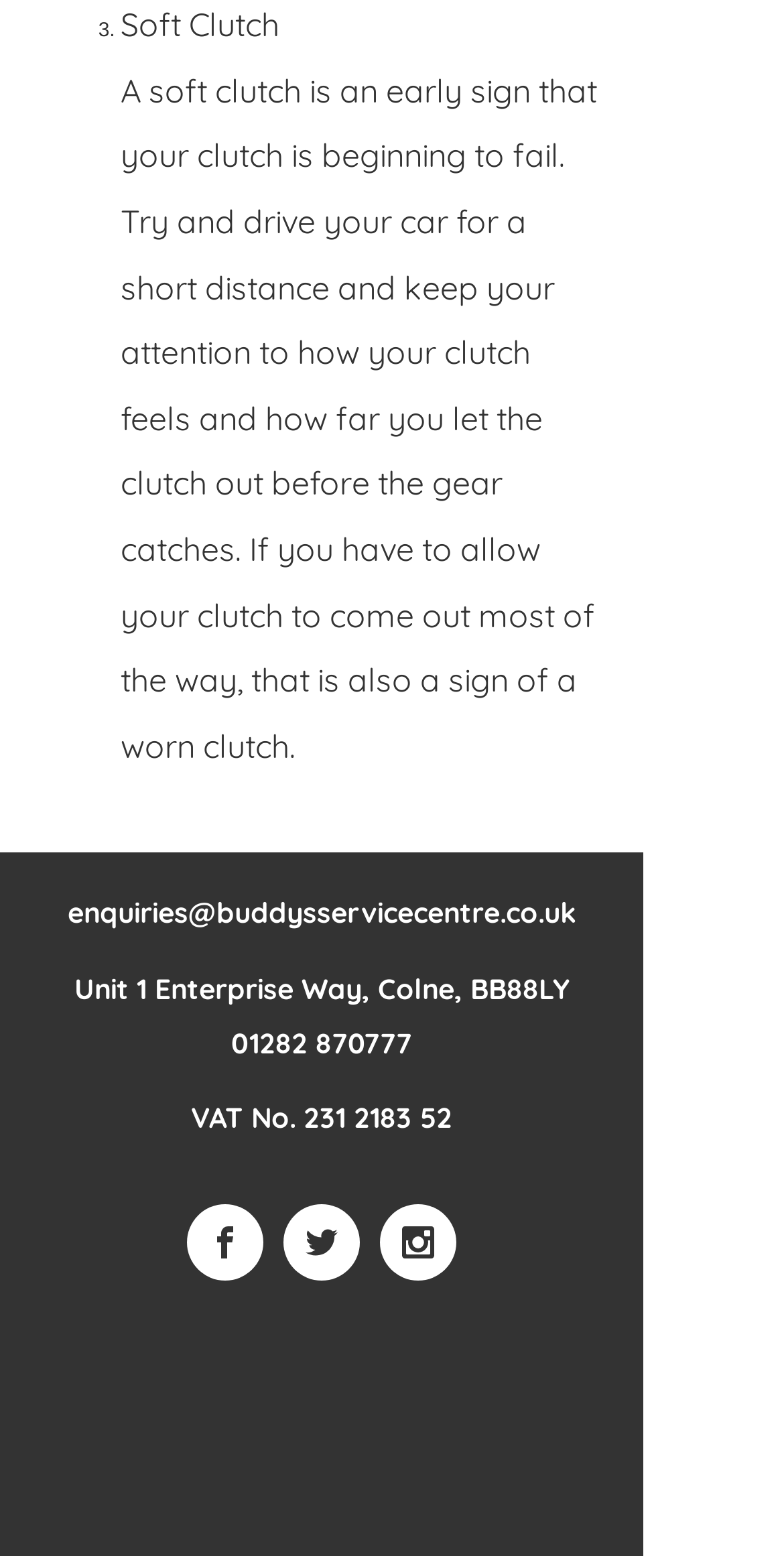What is the sign of a worn clutch?
Based on the screenshot, give a detailed explanation to answer the question.

According to the webpage, a soft clutch is an early sign that your clutch is beginning to fail. This information is provided in the text that describes how to identify a worn clutch.